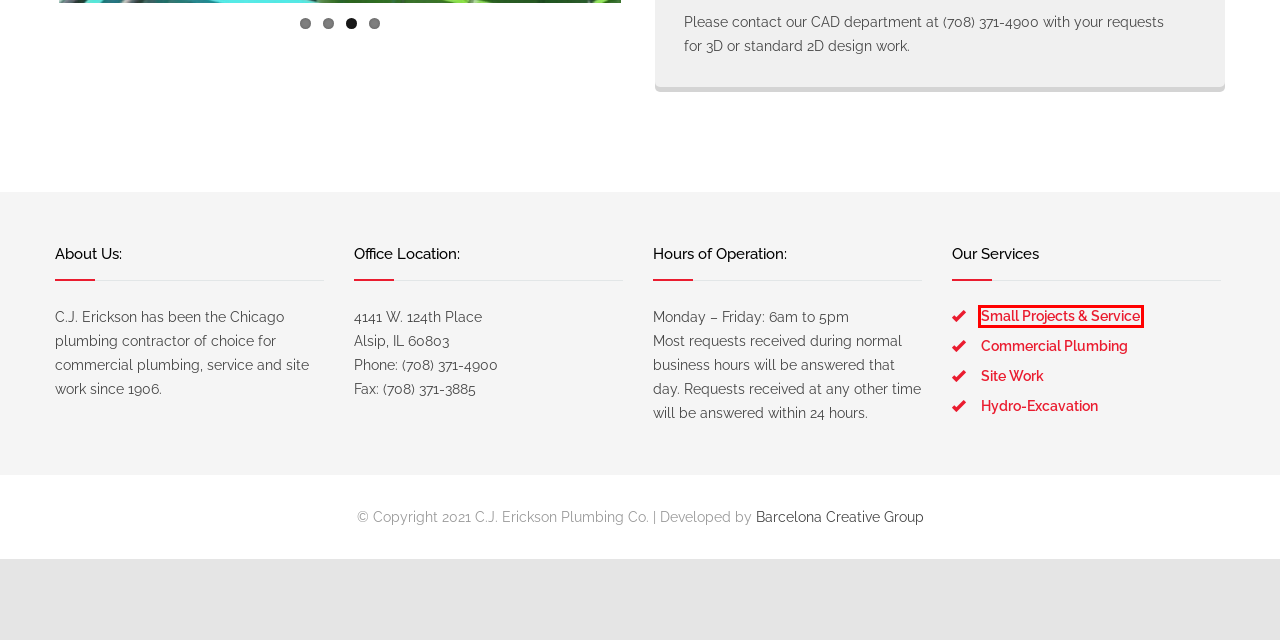With the provided screenshot showing a webpage and a red bounding box, determine which webpage description best fits the new page that appears after clicking the element inside the red box. Here are the options:
A. COMMERCIAL PLUMBING | C.J. Erickson Plumbing Co.
B. Employment Opportunities | C.J. Erickson Plumbing Co.
C. ABOUT US | C.J. Erickson Plumbing Co.
D. SMALL PROJECTS & SERVICE | C.J. Erickson Plumbing Co.
E. Site Utility Work | C.J. Erickson Plumbing Co.
F. C.J. Erickson Plumbing Co. | Chicago Plumbing Blog | Plumbing Tips
G. Commercial Plumbing | C.J. Erickson Plumbing Co.
H. Hydro-Excavation | C.J. Erickson Plumbing Co.

D